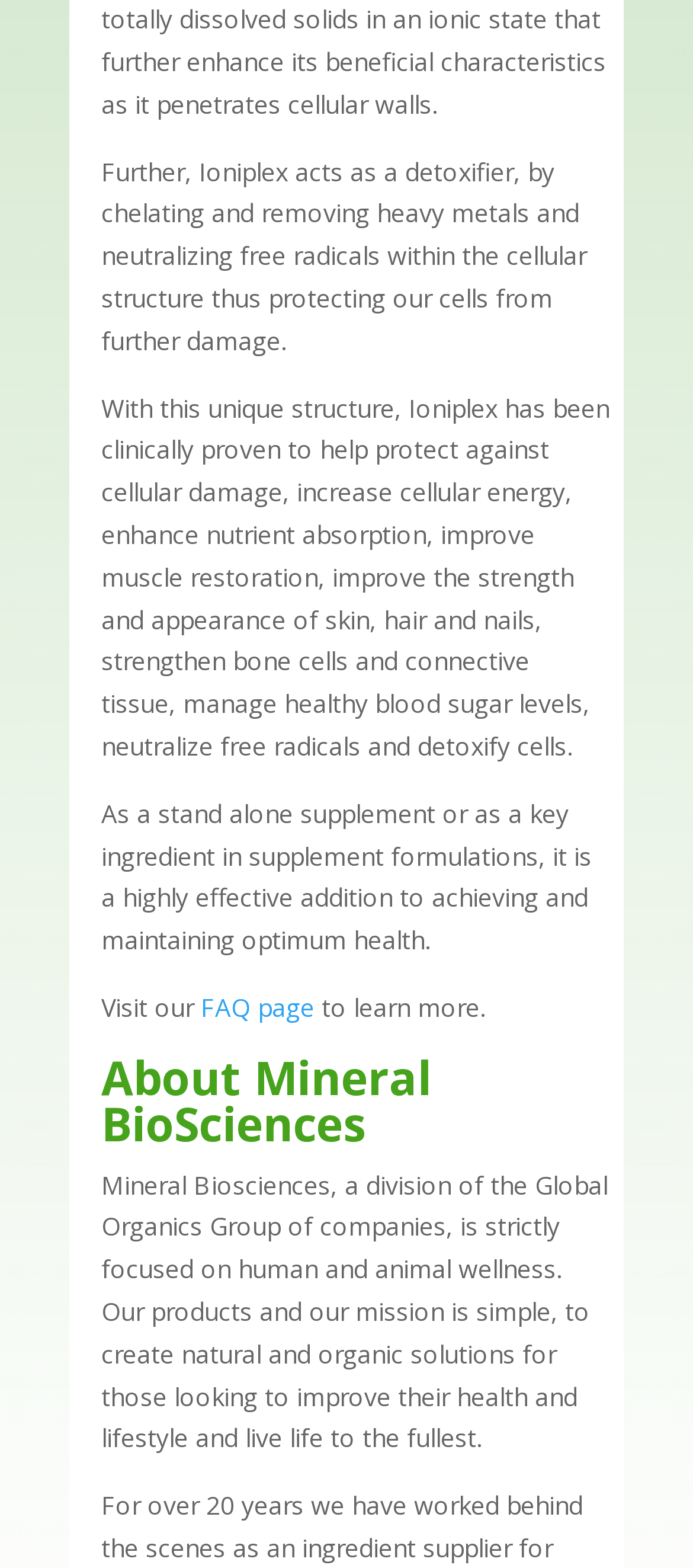Provide a brief response to the question below using one word or phrase:
What is the focus of Mineral Biosciences?

Human and animal wellness